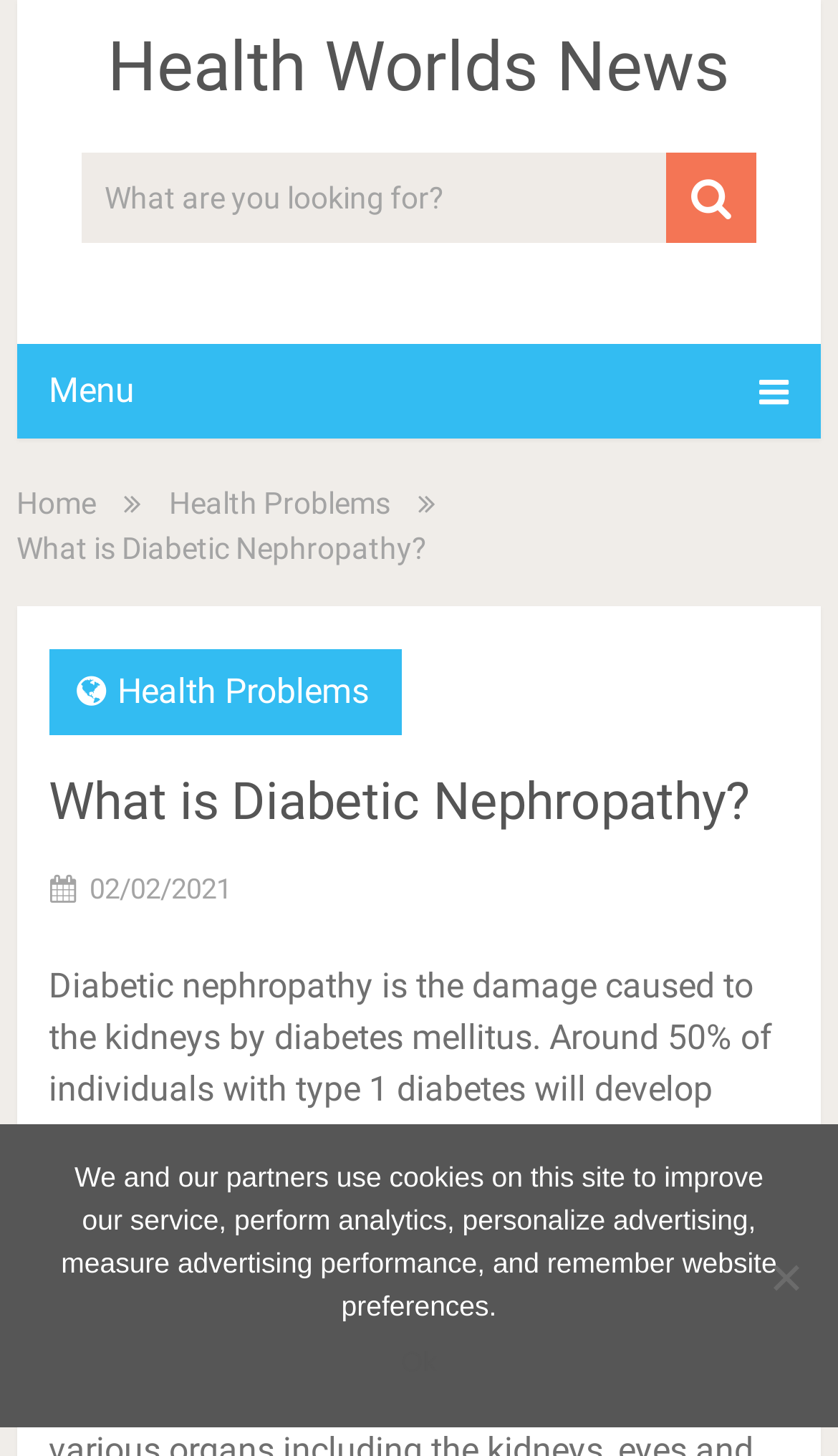What percentage of individuals with type 1 diabetes will develop nephropathy?
Please answer using one word or phrase, based on the screenshot.

50%